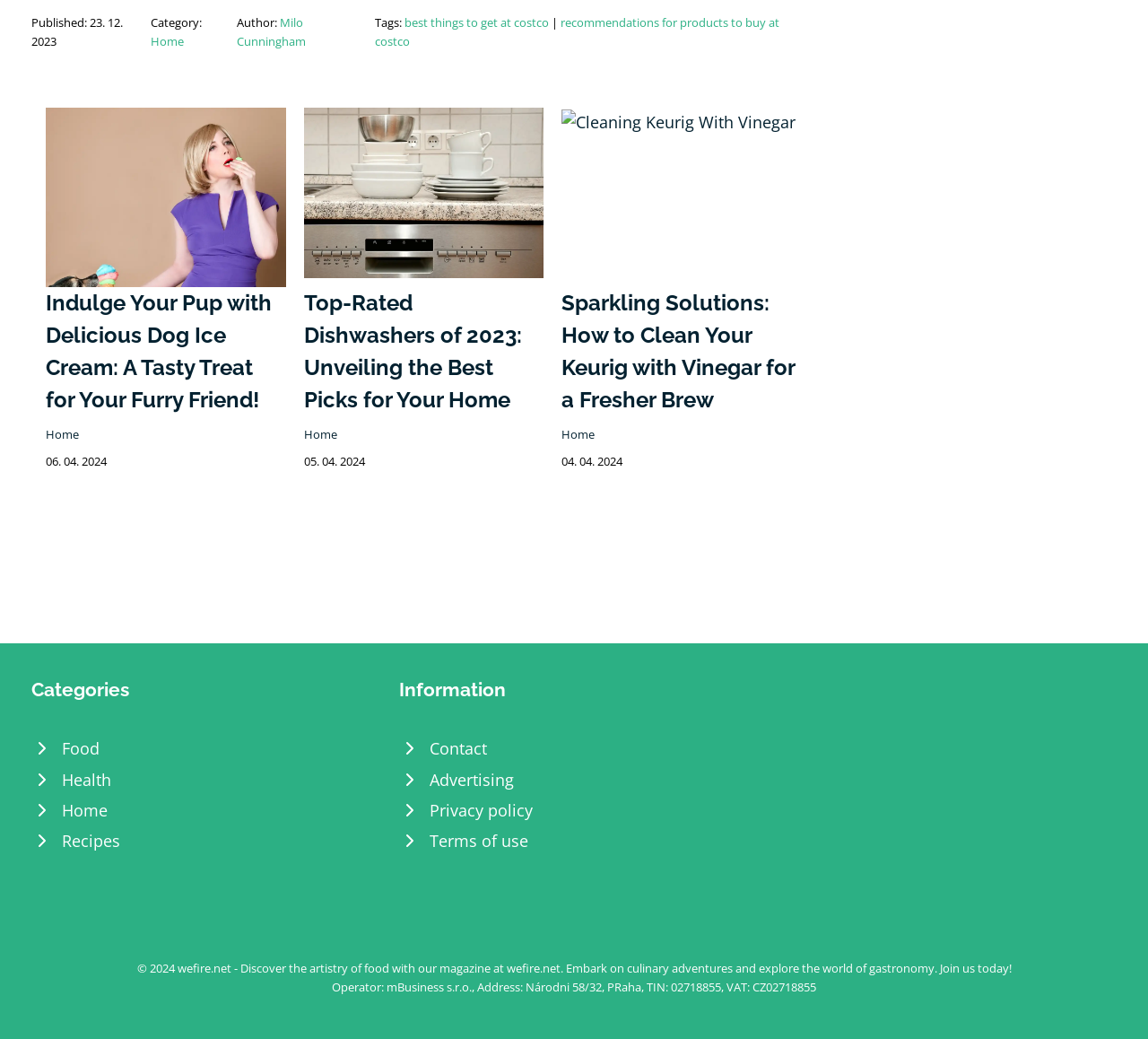Pinpoint the bounding box coordinates of the element you need to click to execute the following instruction: "View the 'Best Dishwasher 2023' article". The bounding box should be represented by four float numbers between 0 and 1, in the format [left, top, right, bottom].

[0.265, 0.173, 0.474, 0.194]